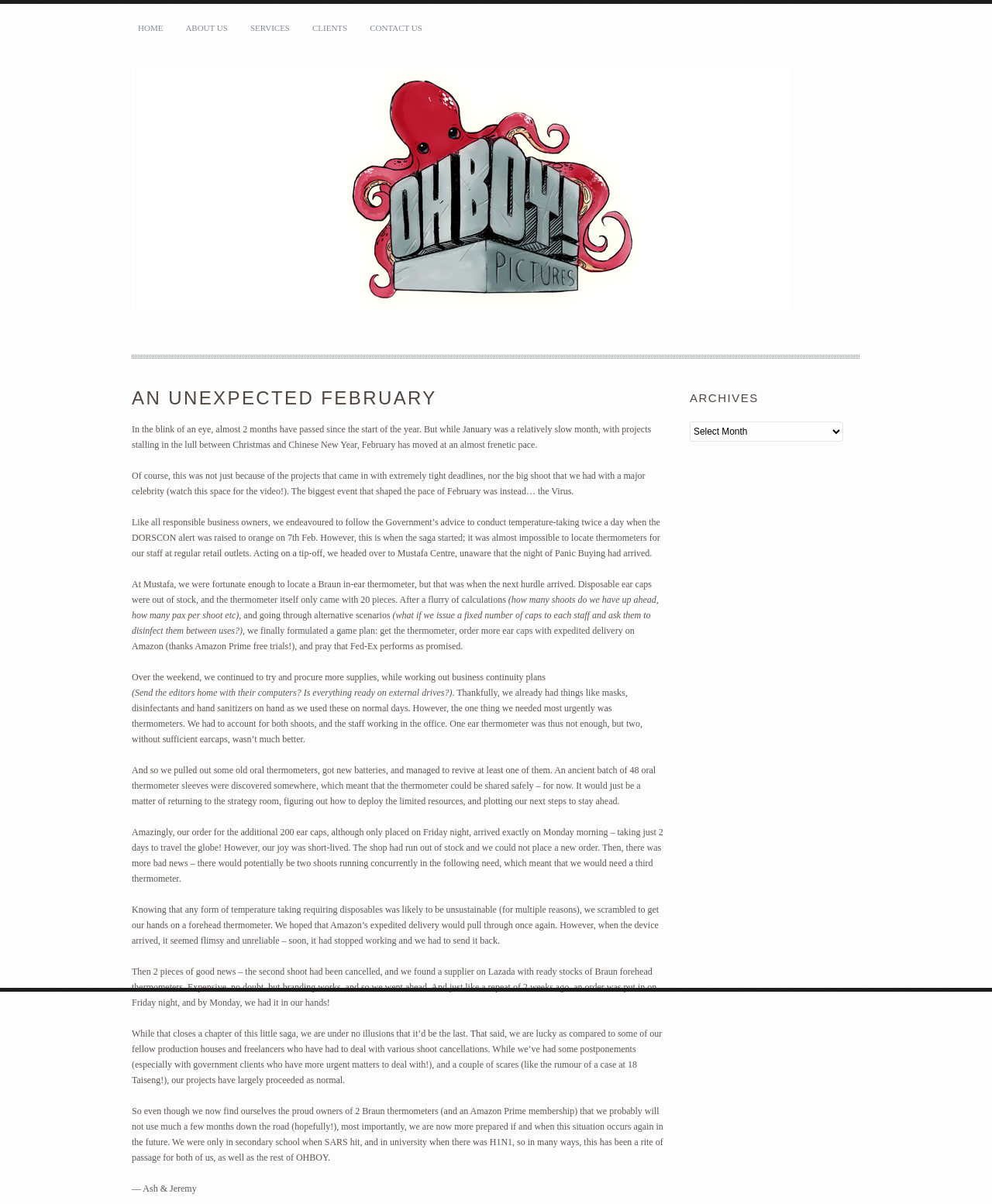What is the name of the company?
Look at the image and respond with a one-word or short-phrase answer.

OHBOY! Pictures